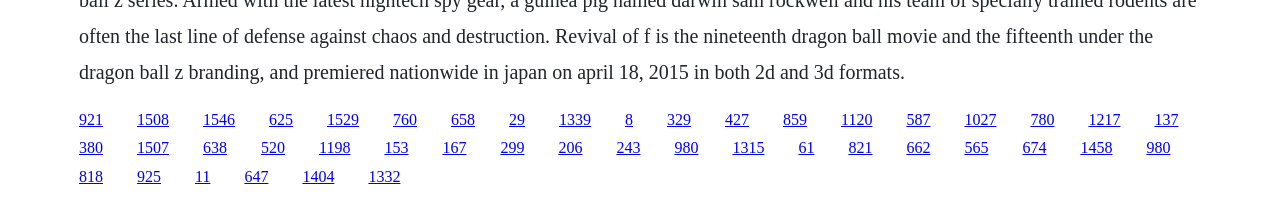How many links are on the webpage?
Answer with a single word or short phrase according to what you see in the image.

40